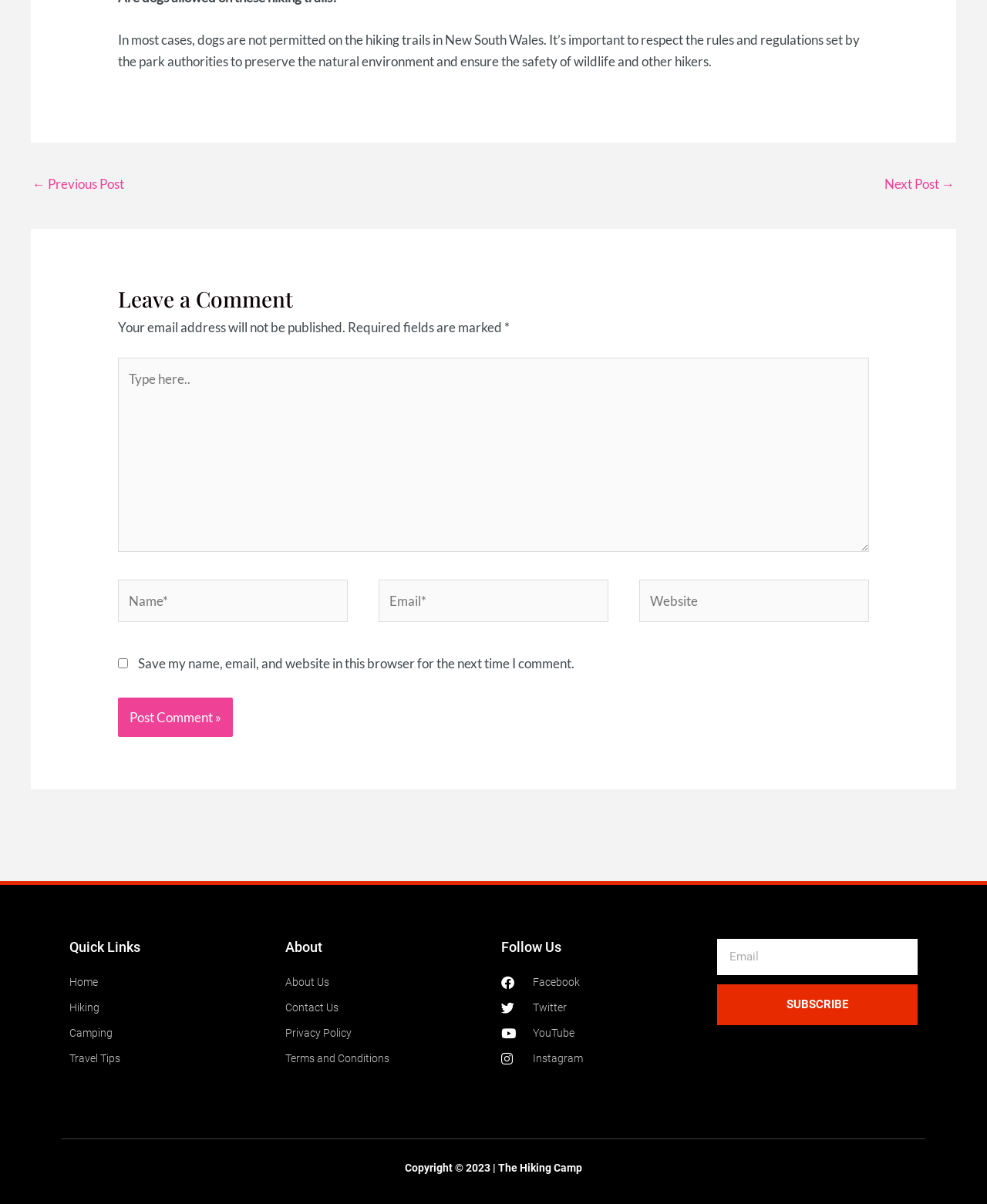Highlight the bounding box coordinates of the element you need to click to perform the following instruction: "Post a comment."

[0.12, 0.455, 0.236, 0.488]